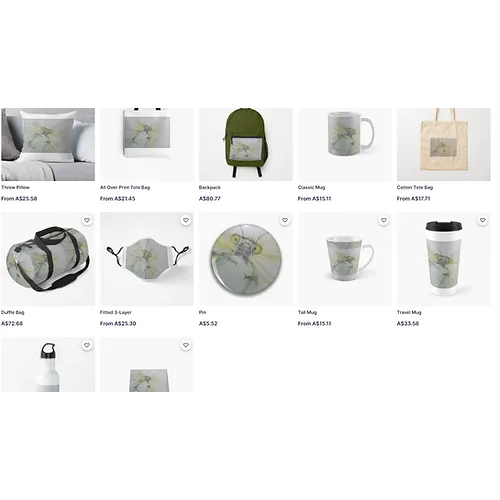Craft a detailed explanation of the image.

The image showcases a collection of products featuring a delicate dragonfly design. This elegant artwork can be found on various items, including:

- **Throw Pillows** priced at AU$51.58
- **All Over Print Tote Bags** starting from AU$50.77
- **Backpacks** available for AU$50.77
- **Classic Mugs** for AU$51.31
- **Cotton Tote Bags** starting at AU$51.71
- **Duffle Bags** priced at AU$52.68
- **Face Masks** from AU$25.30
- **Pins** for AU$5.52
- **Tall Mugs** also priced at AU$51.31
- **Travel Mugs** available for AU$53.56

Each product beautifully highlights the dragonfly illustration, making them a charming addition to any collection. Explore the complete range and find the perfect item for yourself or as a thoughtful gift.